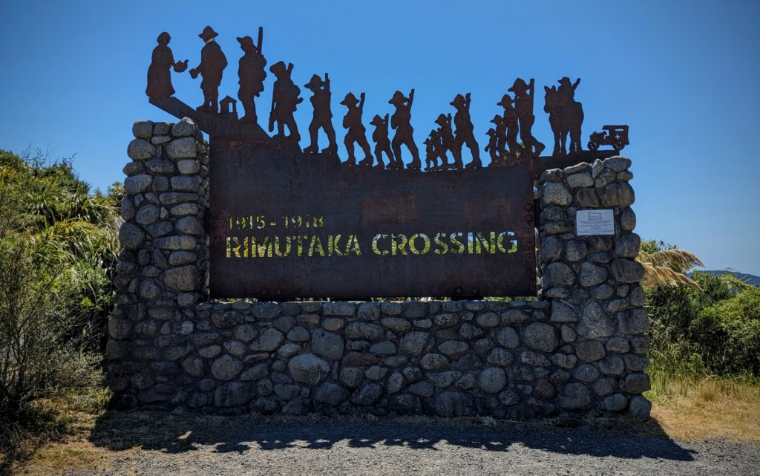Elaborate on the details you observe in the image.

The image depicts the commemorative structure at Rimutaka Crossing, honoring the soldiers who marched over the Rimutaka Hill during World War I from 1915 to 1918. The monument features a striking design with silhouettes of soldiers against a backdrop of rusted metal, prominently displaying the words "RIMUTAKA CROSSING" in bold letters. This landmark serves as a poignant reminder of the arduous journey taken by thousands of infantry soldiers from the Wairarapa region towards the Western Front, embodying the historical significance of their sacrifice. Surrounded by lush greenery and set against a clear blue sky, the site captures both the beauty of the landscape and the weight of its historical context.